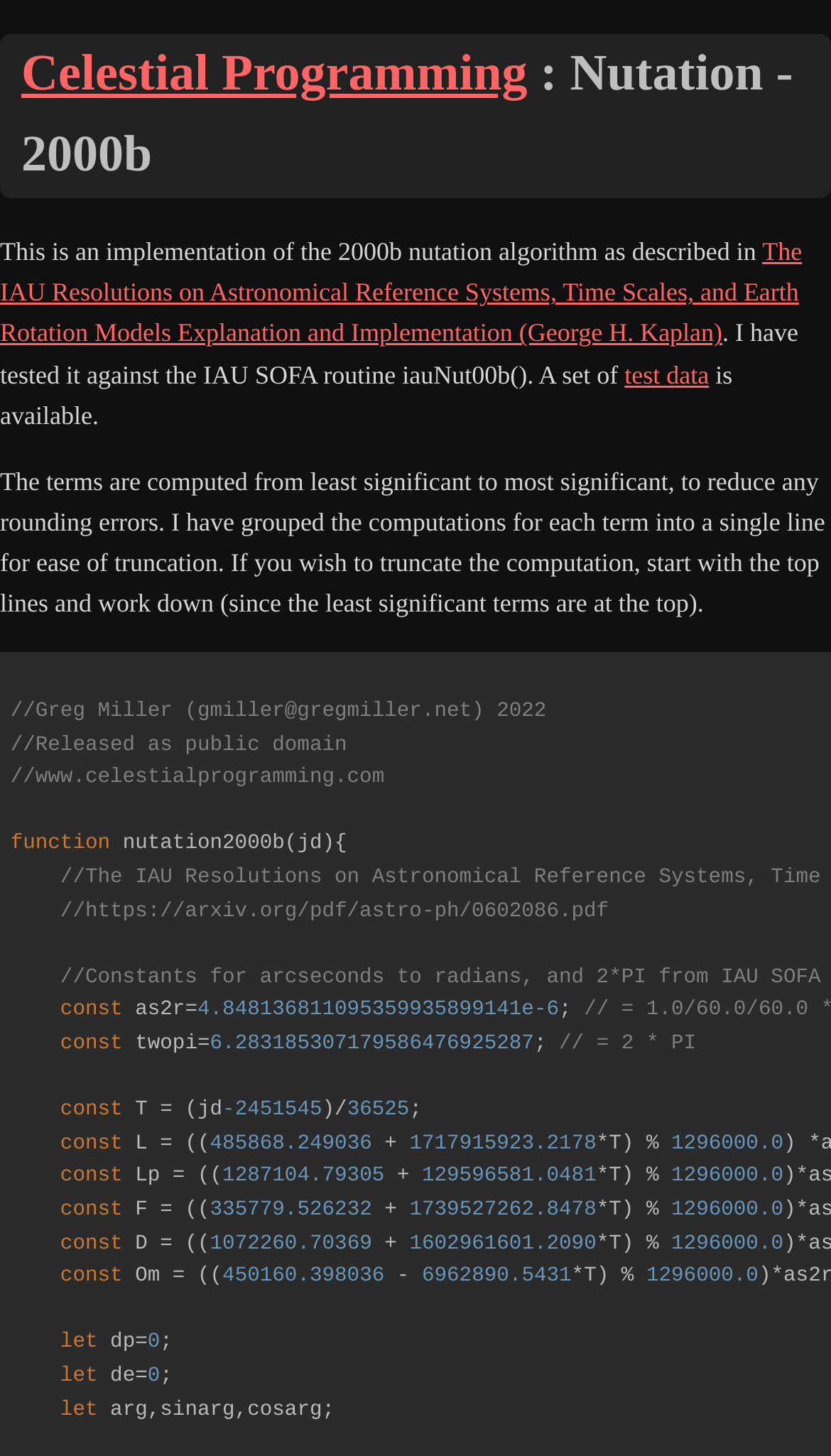What is the reference for the 2000b nutation algorithm?
Please respond to the question with a detailed and well-explained answer.

The text 'as described in The IAU Resolutions on Astronomical Reference Systems, Time Scales, and Earth Rotation Models Explanation and Implementation (George H. Kaplan)' suggests that the 2000b nutation algorithm is referenced from this publication.